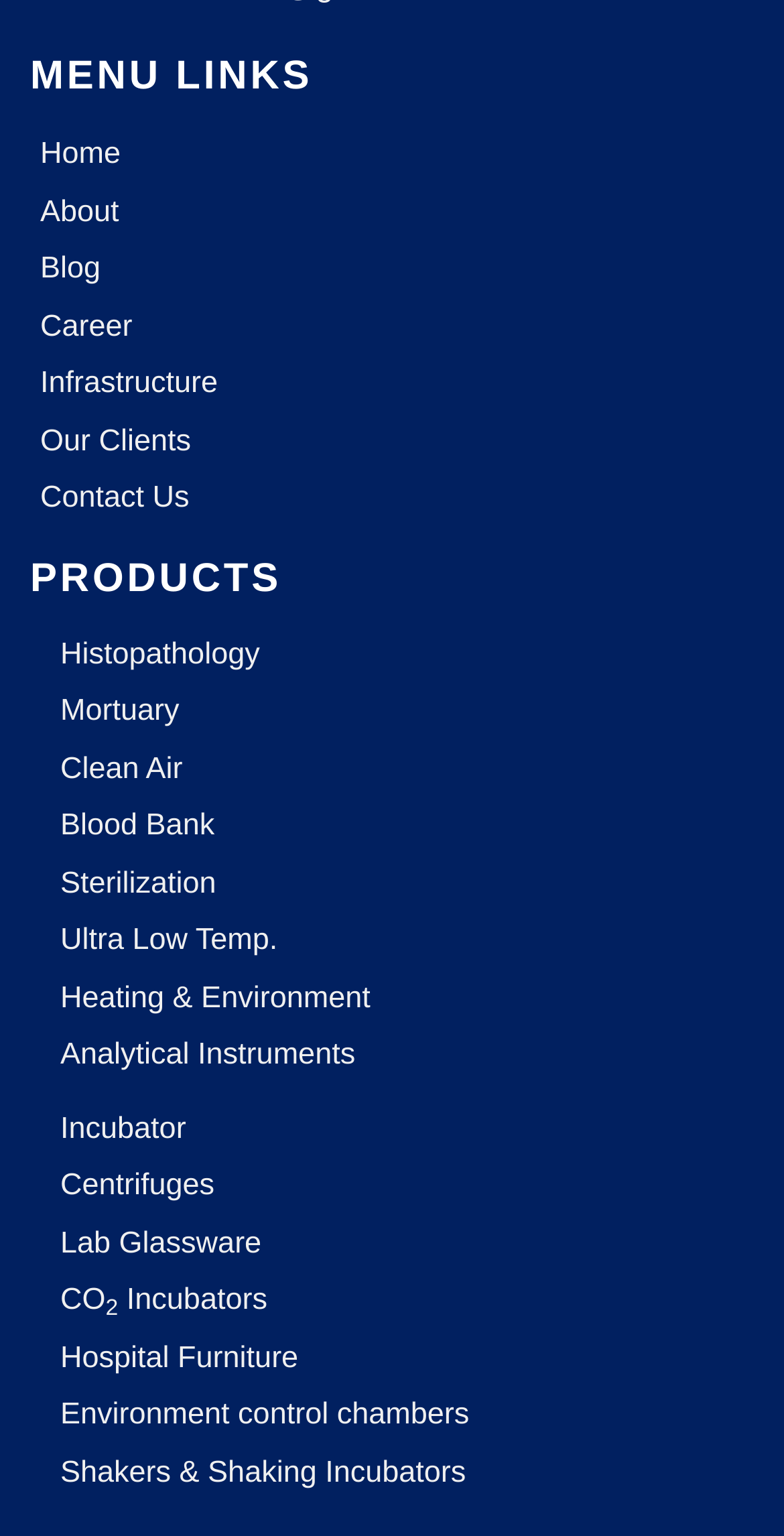Indicate the bounding box coordinates of the element that must be clicked to execute the instruction: "view blog". The coordinates should be given as four float numbers between 0 and 1, i.e., [left, top, right, bottom].

[0.051, 0.165, 0.974, 0.187]